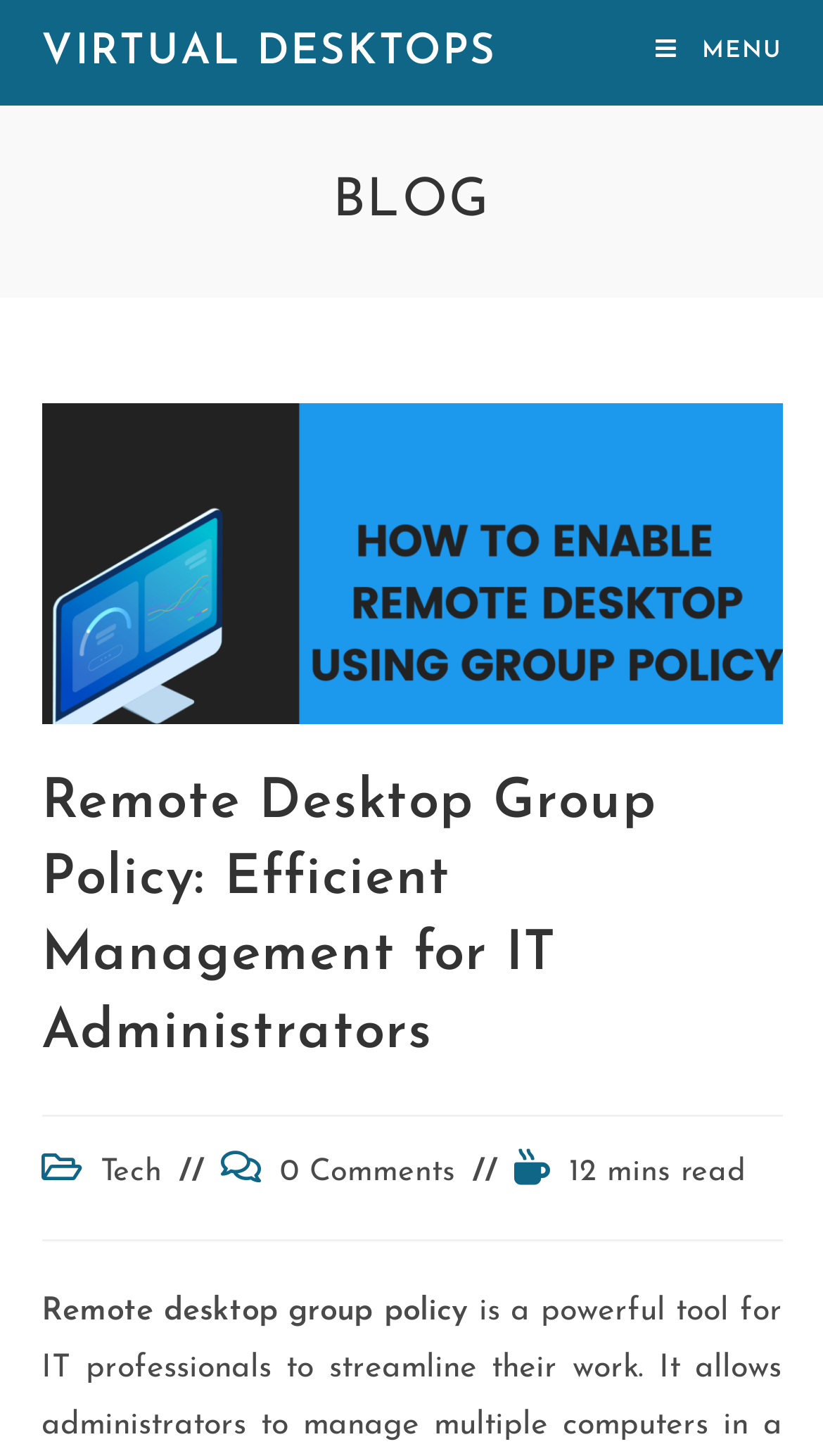Kindly respond to the following question with a single word or a brief phrase: 
Is there a menu on the webpage?

Yes